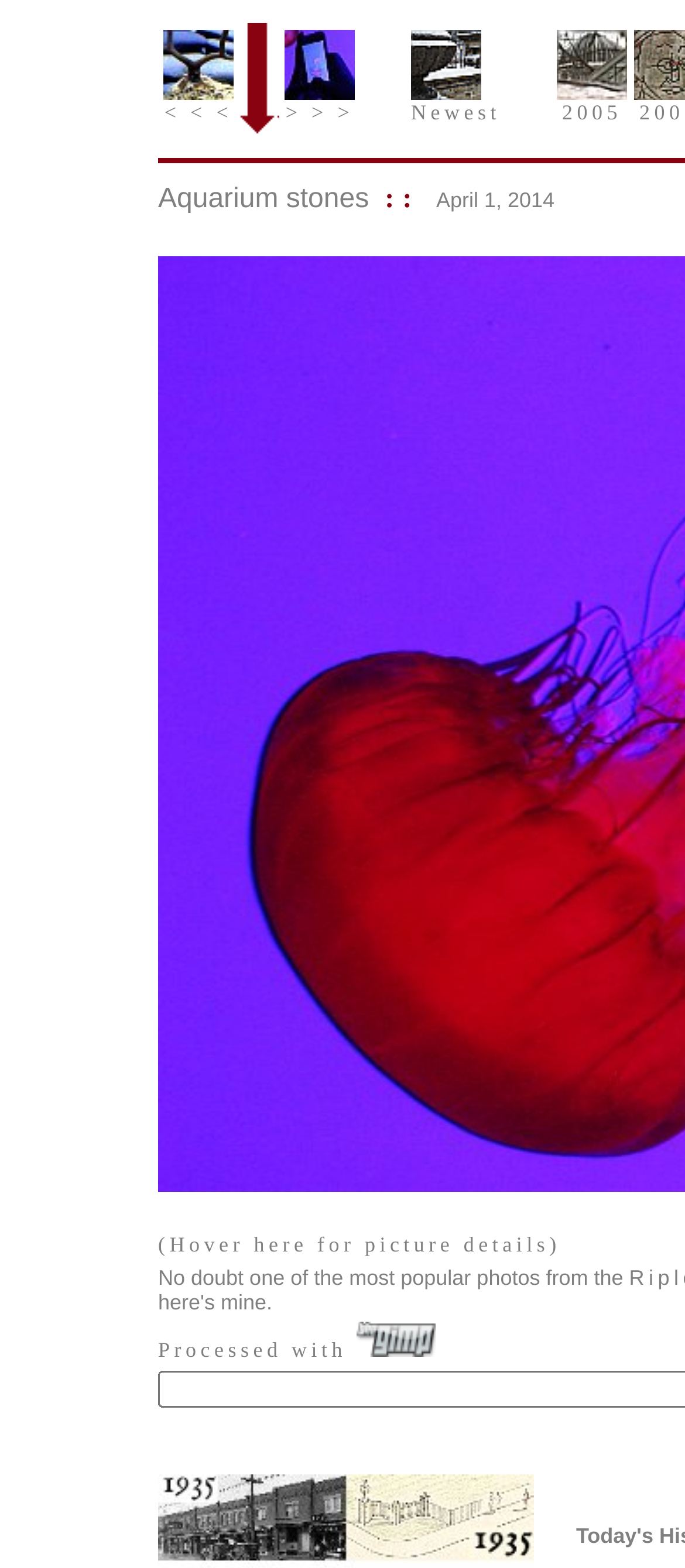Provide the bounding box coordinates of the HTML element described by the text: "2005". The coordinates should be in the format [left, top, right, bottom] with values between 0 and 1.

[0.813, 0.051, 0.915, 0.081]